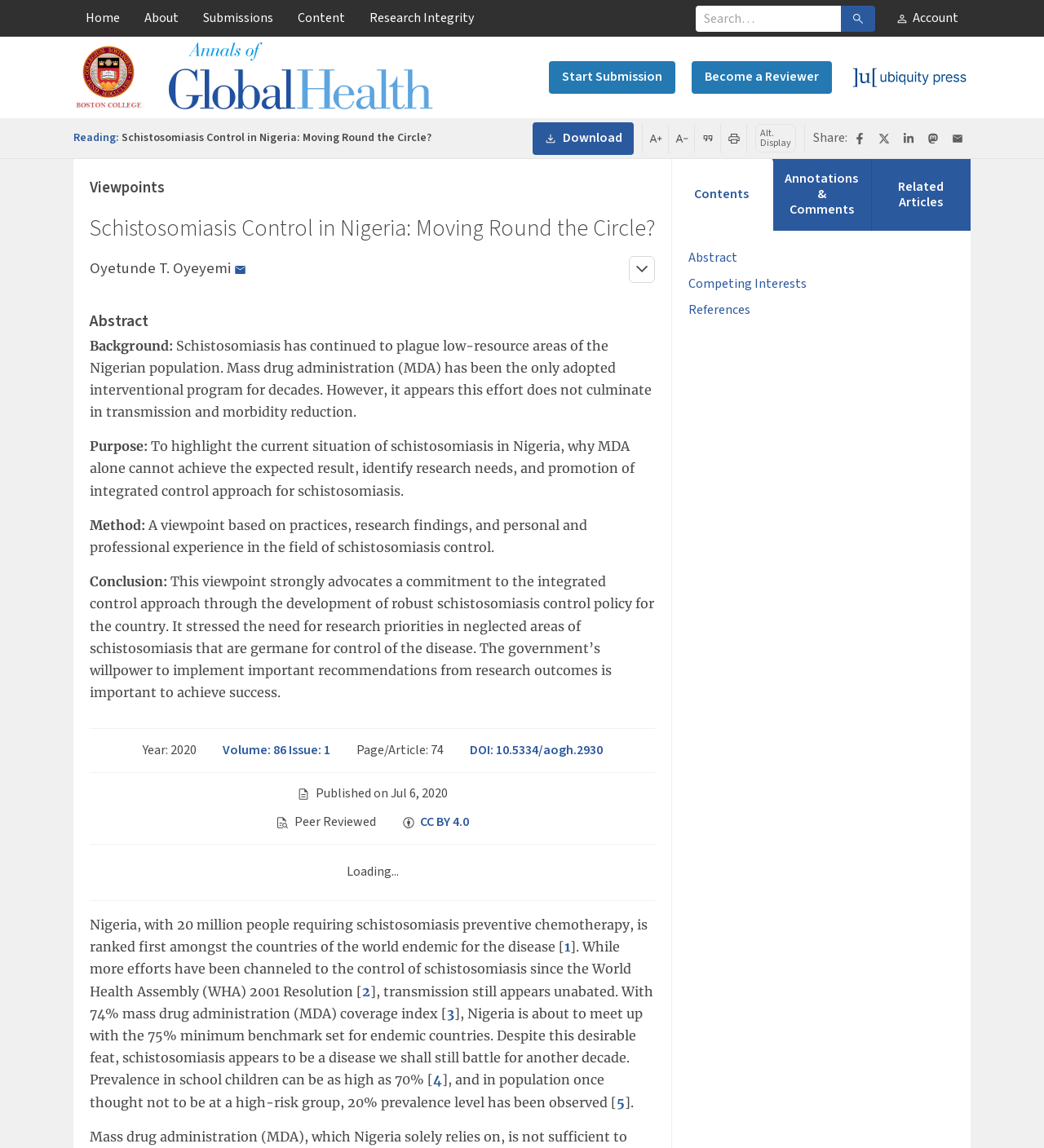Produce an extensive caption that describes everything on the webpage.

The webpage is dedicated to an article titled "Schistosomiasis Control in Nigeria: Moving Round the Circle?" from the Annals of Global Health journal. At the top, there is a navigation bar with links to "Home", "About", "Submissions", "Content", and "Research Integrity". Next to it, there is a search box and a submit button. 

On the left side, there is a banner with a society logo, a journal home link, and a link to start a submission. Below it, there is an article actions banner with buttons to download, increase or decrease font size, cite the article, print, and switch to an alternative display. There are also social media sharing links and an email link.

The main content of the article is divided into sections, including "Viewpoints", "Abstract", "Authors", and "Article" sections. The "Abstract" section provides a brief summary of the article, which discusses the control of schistosomiasis in Nigeria. The "Authors" section lists the authors of the article, including Oyetunde T. Oyeyemi, with an option to toggle author information. 

The article body is divided into sections, including "Background", "Purpose", "Method", and "Conclusion". Each section provides detailed information about the topic. There are also links to references throughout the article. At the bottom, there is information about the publication, including the year, volume, issue, page, and DOI. The article is marked as peer-reviewed and has a CC BY 4.0 license.